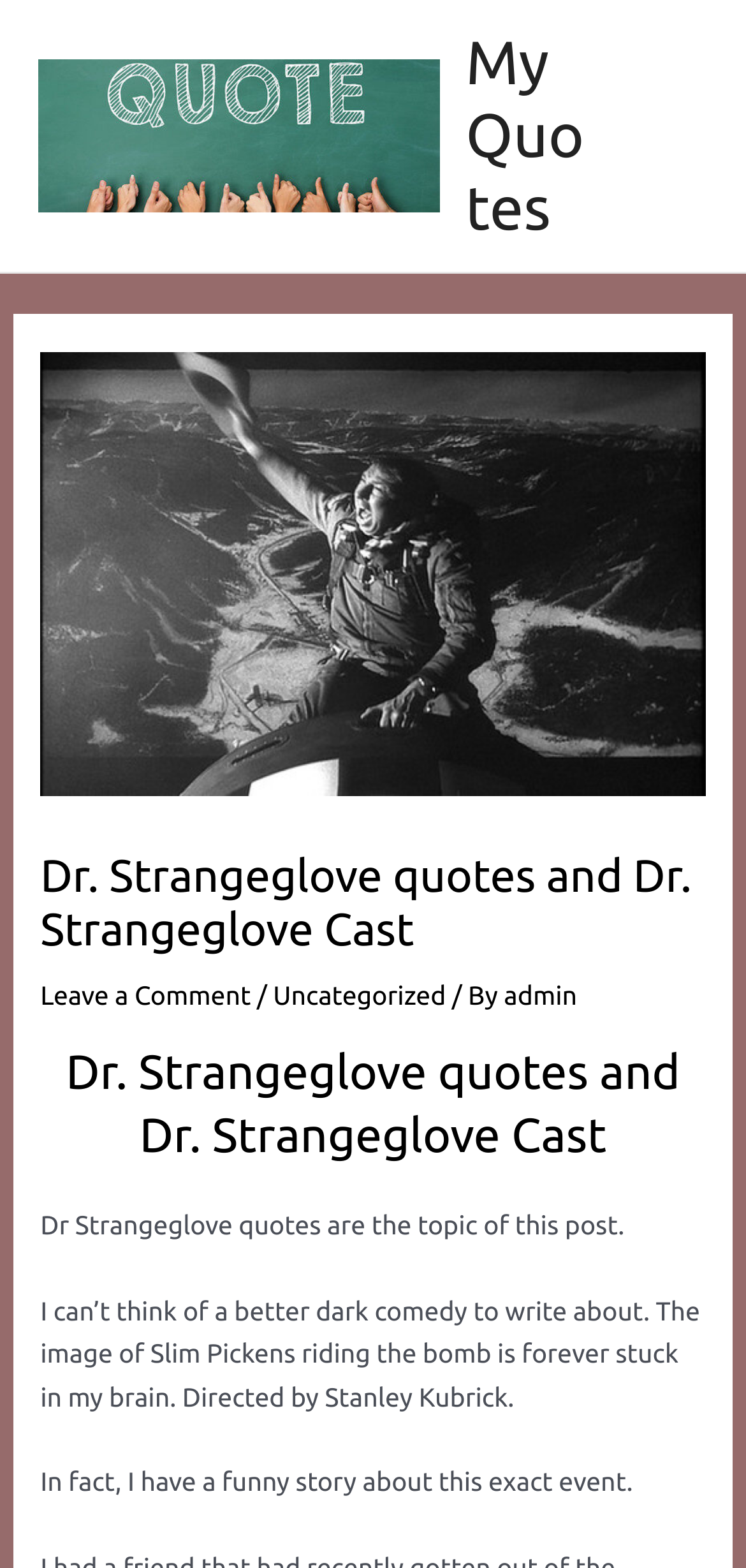Use a single word or phrase to answer the question:
What is the author of the post trying to do?

write about a dark comedy